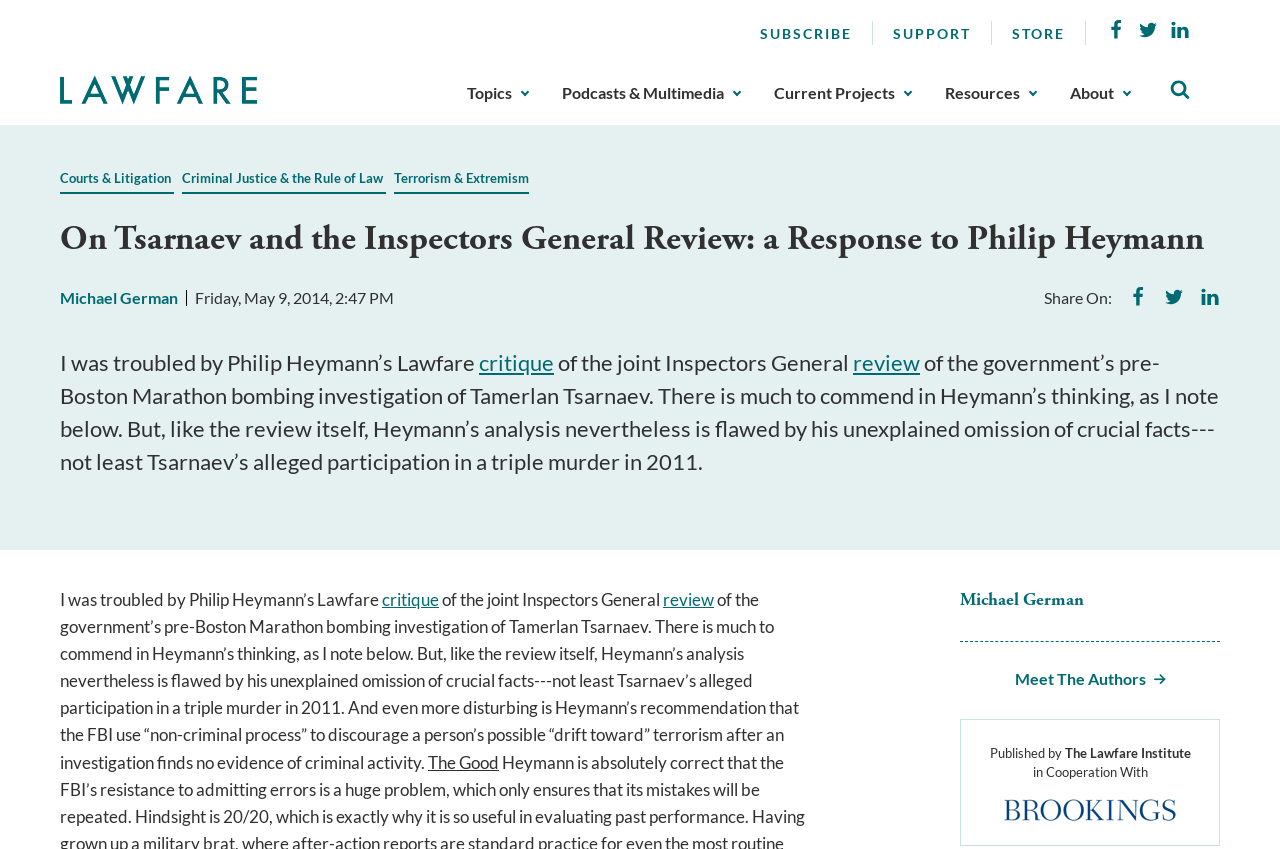What is the author of the article?
Based on the image, respond with a single word or phrase.

Michael German